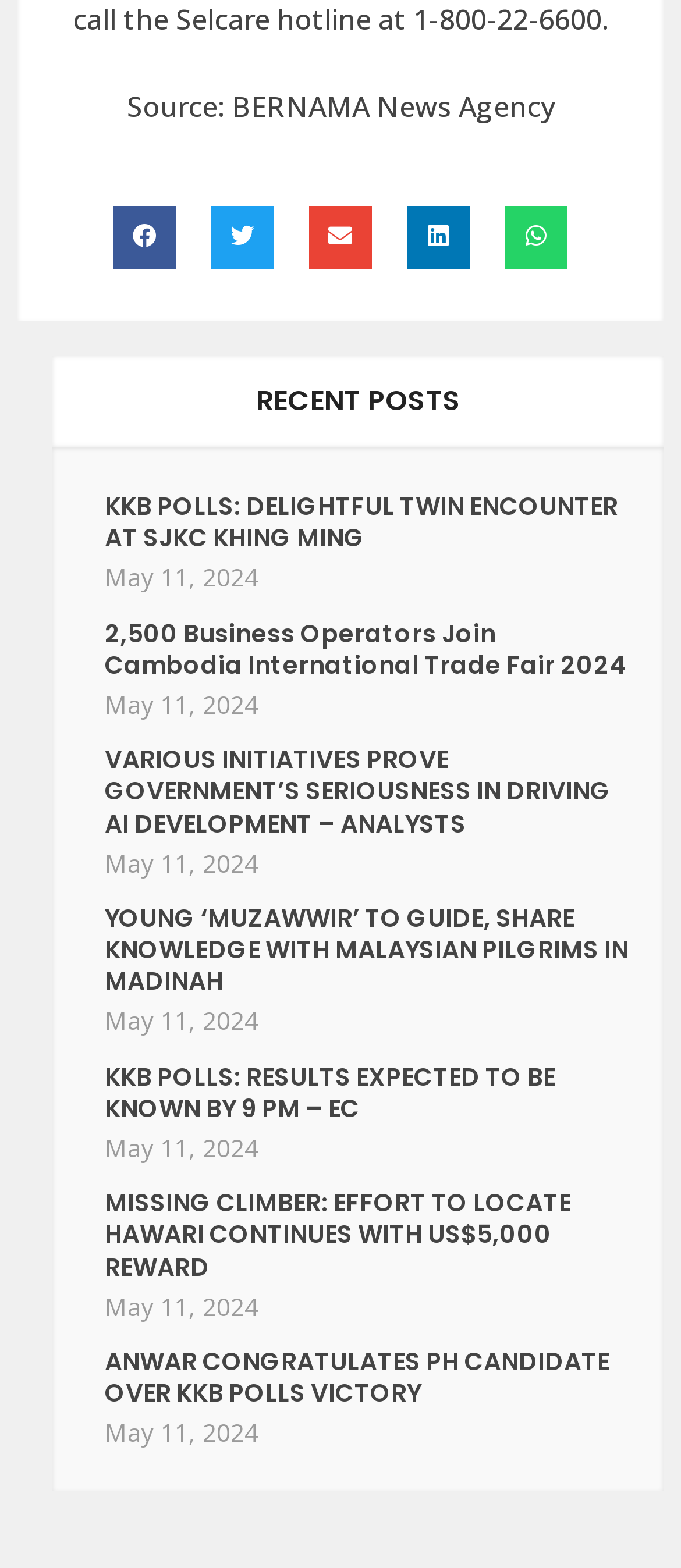Identify the bounding box coordinates of the region that should be clicked to execute the following instruction: "Share on twitter".

[0.31, 0.131, 0.403, 0.171]